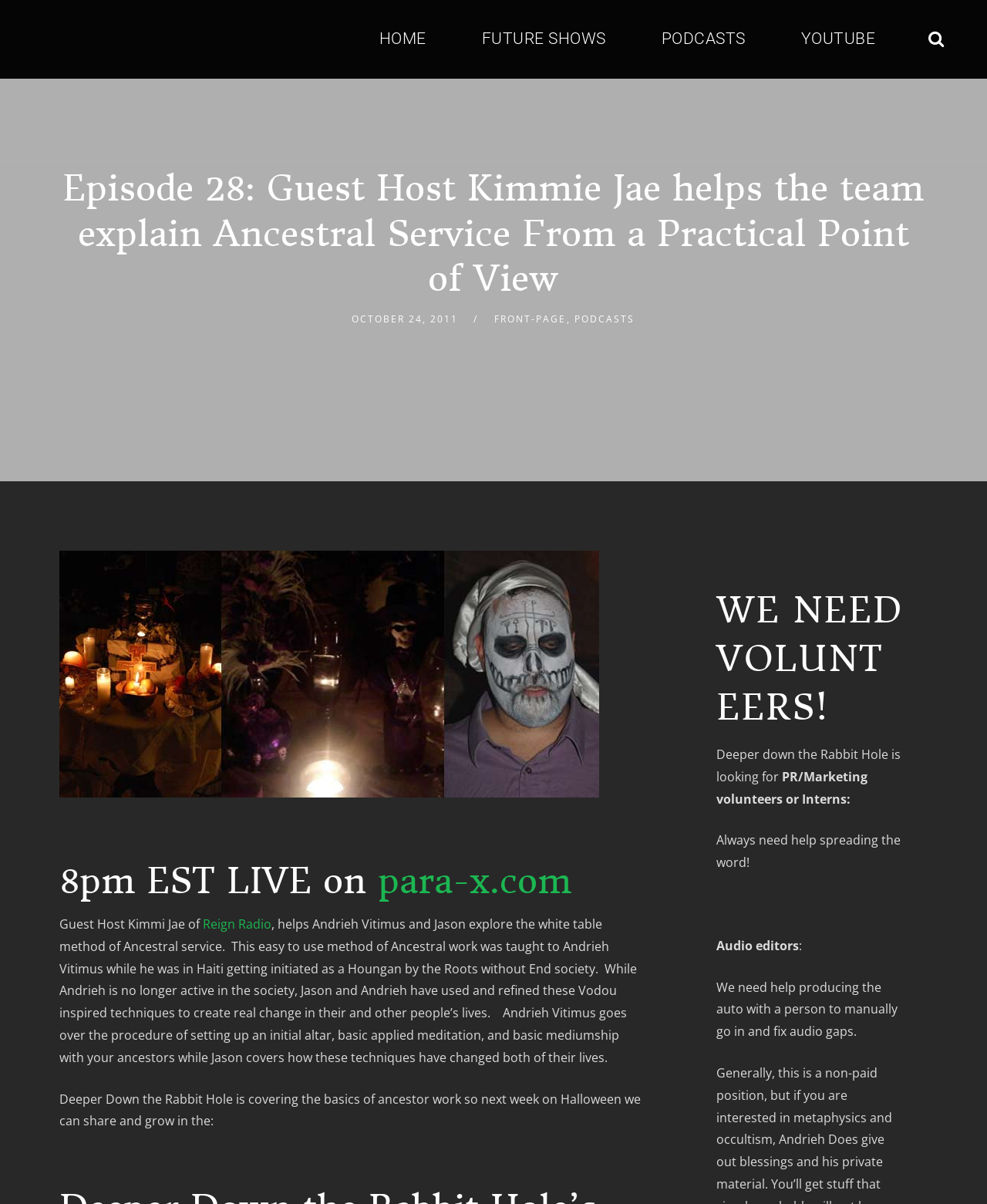Can you give a detailed response to the following question using the information from the image? What is the name of the radio show?

I found the name of the radio show by looking at the link element with the content 'Reign Radio' which is located next to the static text element with the content 'Guest Host Kimmi Jae of'.